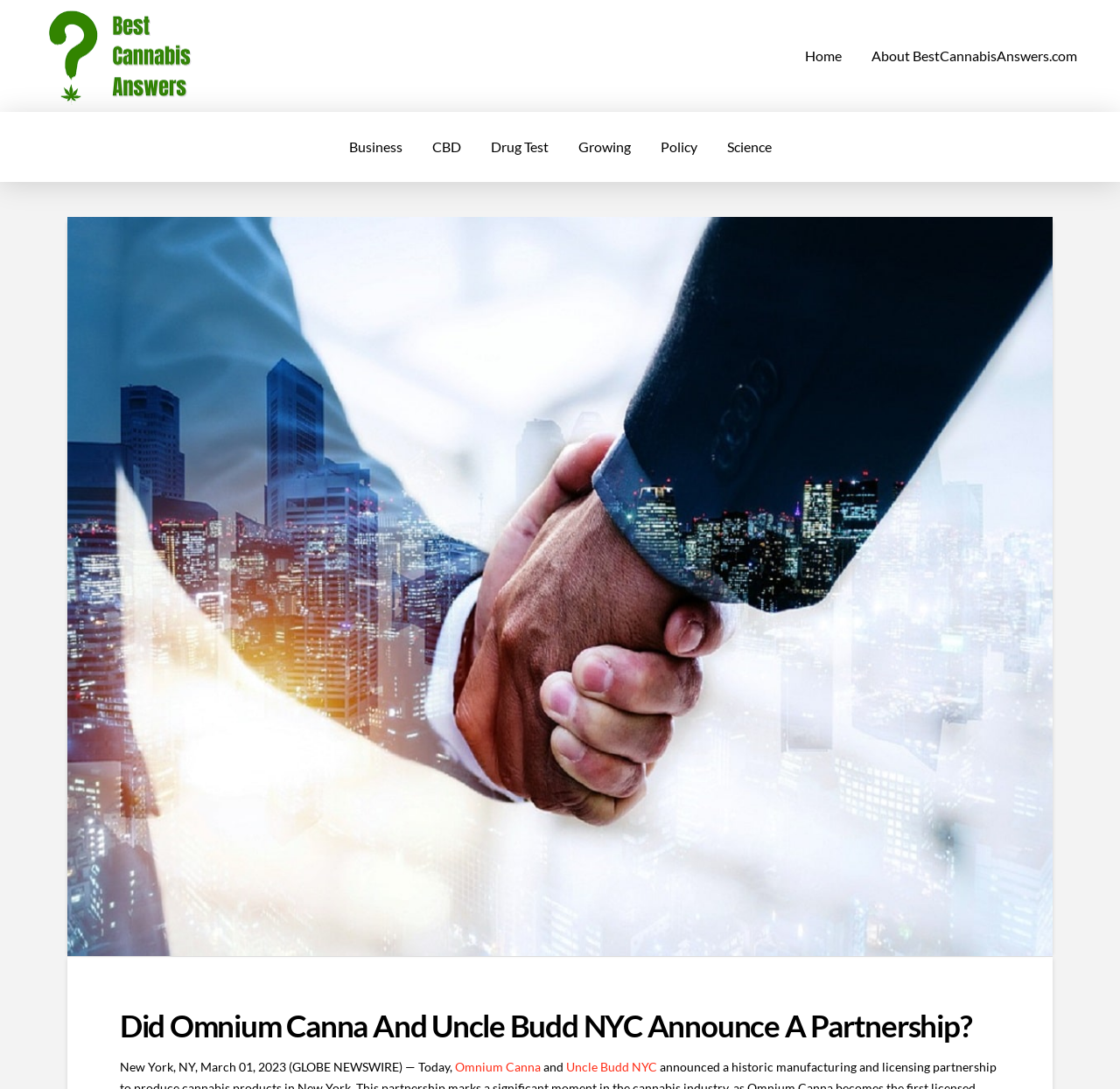Offer a meticulous description of the webpage's structure and content.

The webpage appears to be an article or news page about a partnership between Omnium Canna and Uncle Budd NYC. At the top of the page, there is a header image with the title "BCA-header" and a navigation menu with links to "Home", "About BestCannabisAnswers.com", and other categories like "Business", "CBD", "Drug Test", "Growing", "Policy", and "Science".

Below the navigation menu, there is a large image that takes up most of the width of the page, with a caption or description of "buy purchase acquire acquisition". Above this image, there is a header with the title "Did Omnium Canna And Uncle Budd NYC Announce A Partnership?".

The main content of the page starts with a paragraph of text that reads "New York, NY, March 01, 2023 (GLOBE NEWSWIRE) — Today," followed by links to "Omnium Canna" and "Uncle Budd NYC", with the text "and" in between. This suggests that the article is about a partnership or announcement made by these two companies.